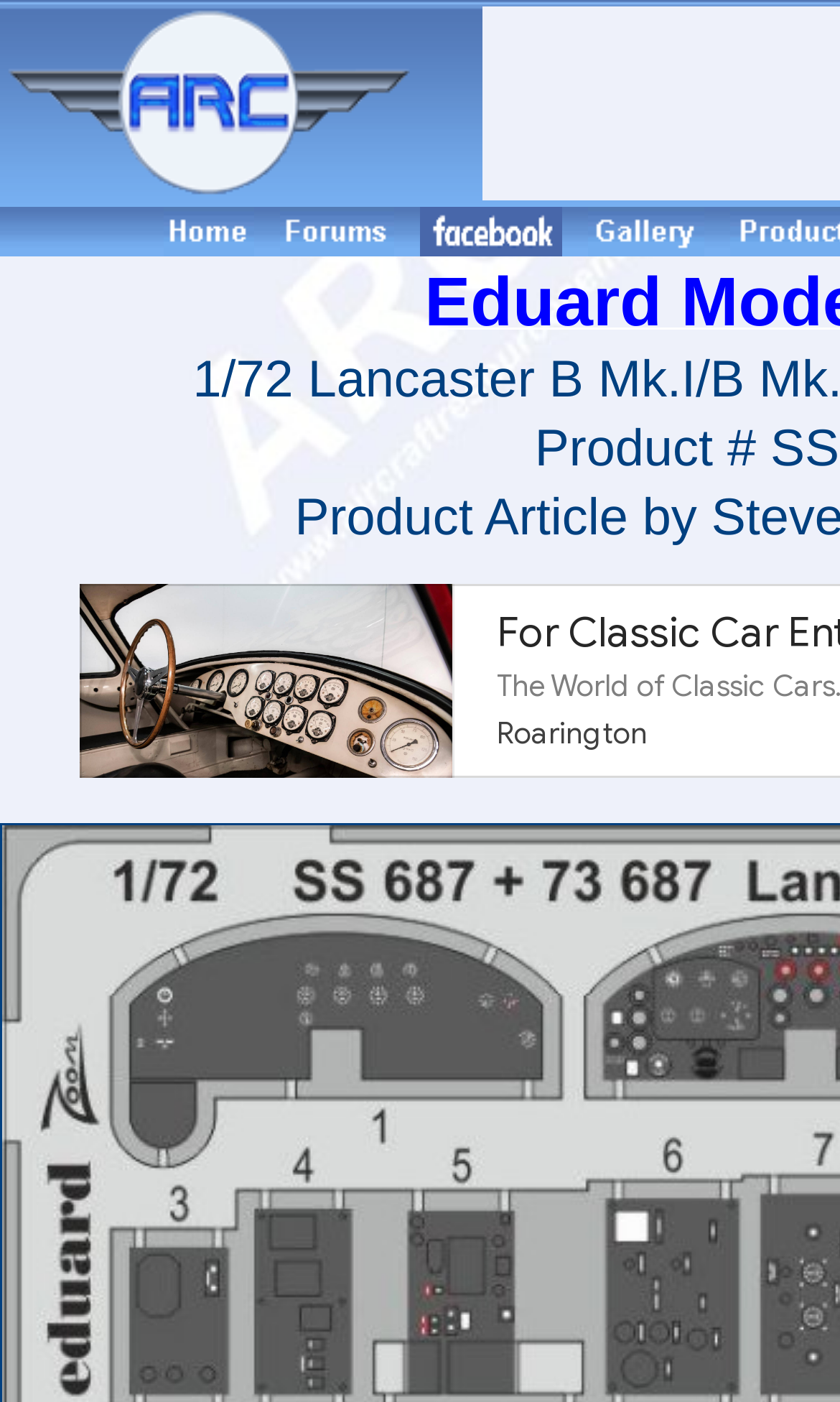Provide your answer in one word or a succinct phrase for the question: 
How many columns are in the table layout?

5